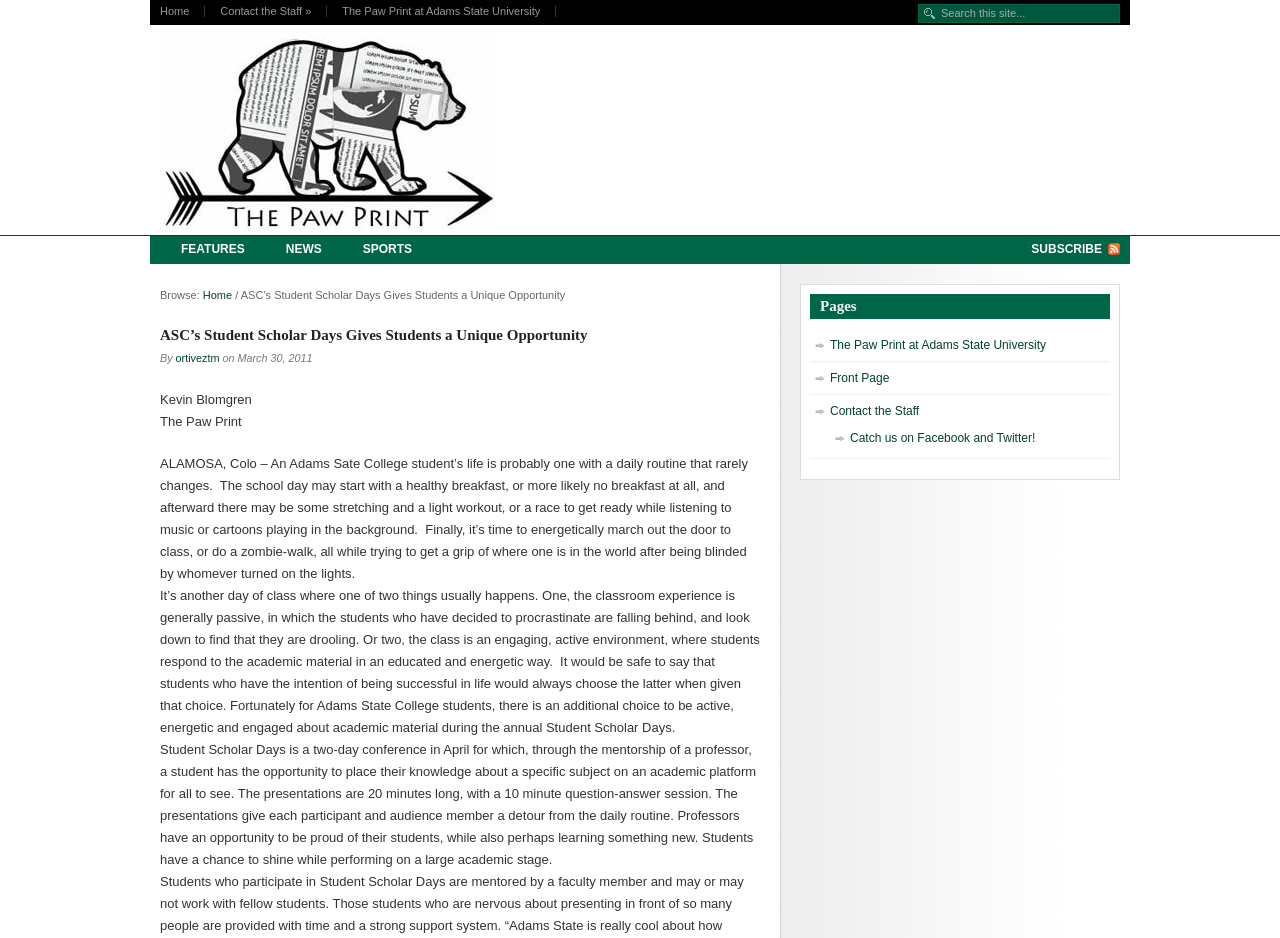Generate the text content of the main heading of the webpage.

ASC’s Student Scholar Days Gives Students a Unique Opportunity